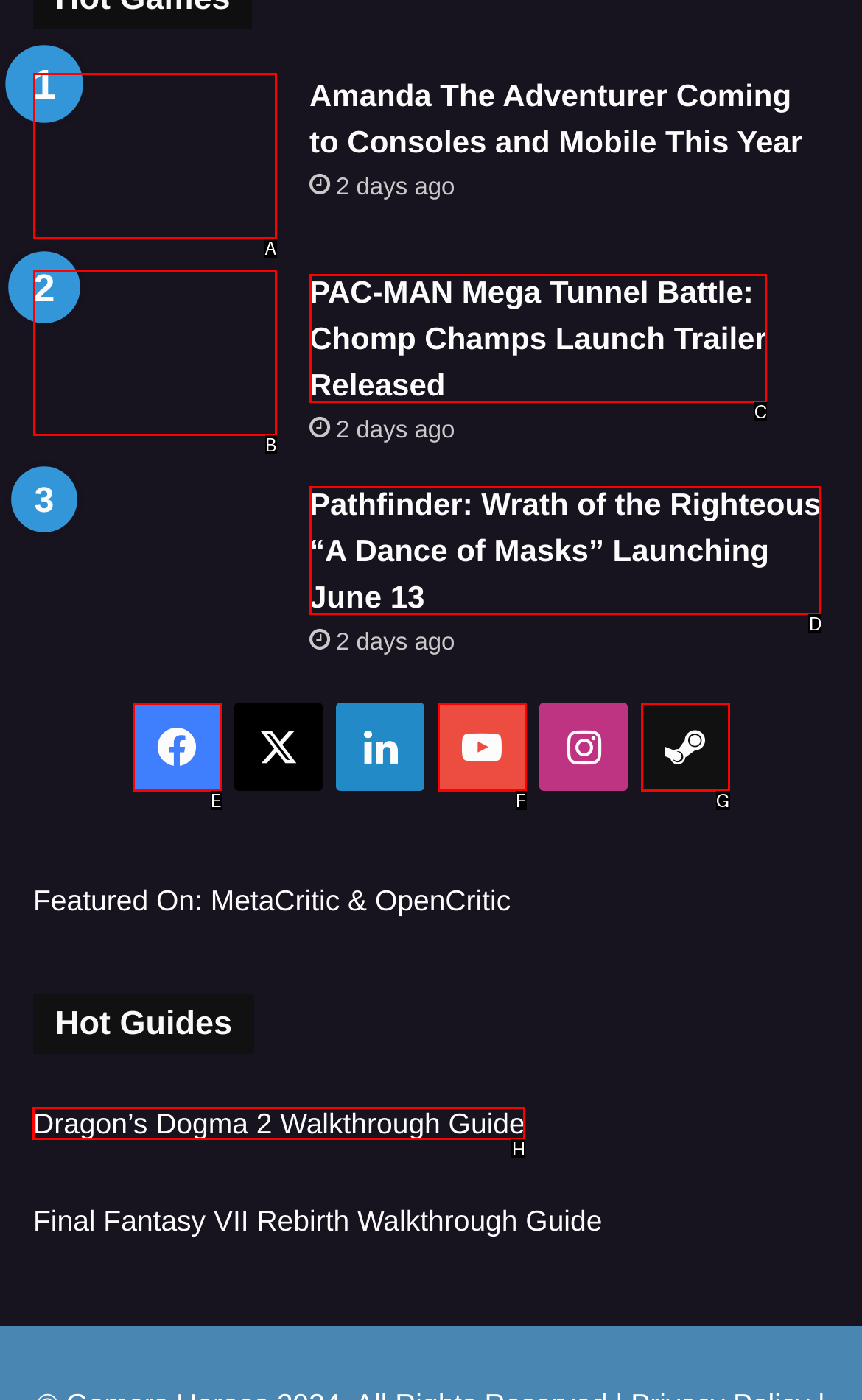Please identify the correct UI element to click for the task: View Dragon’s Dogma 2 Walkthrough Guide Respond with the letter of the appropriate option.

H